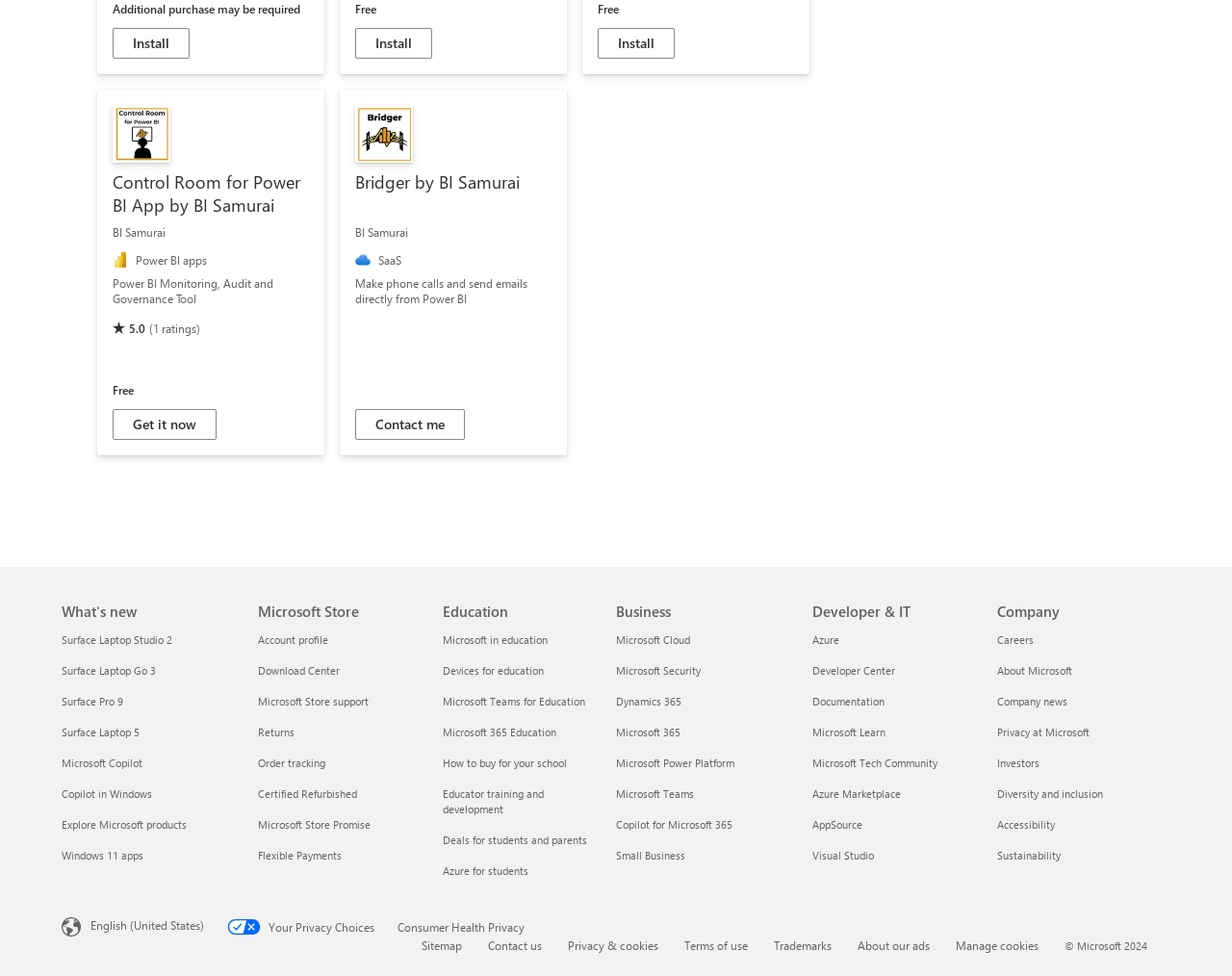Based on the element description "Privacy & cookies", predict the bounding box coordinates of the UI element.

[0.461, 0.961, 0.534, 0.976]